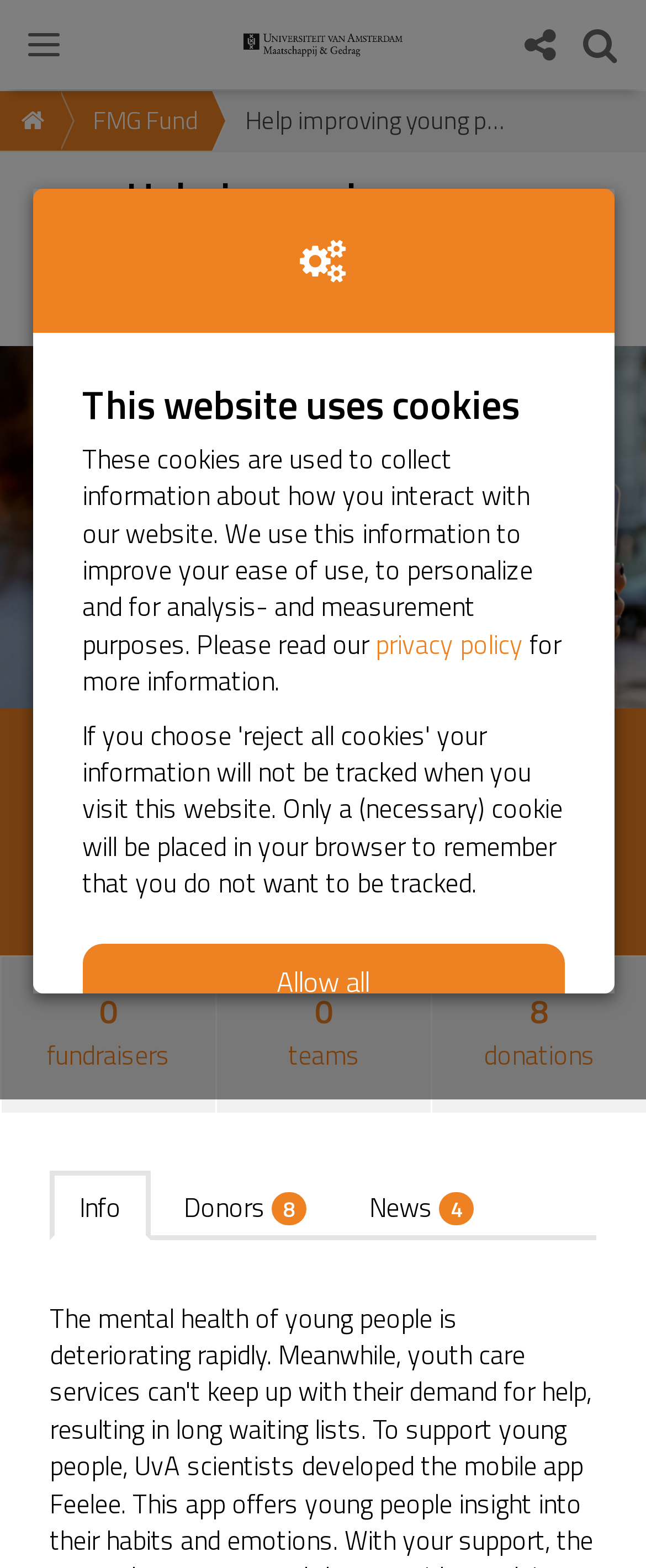What is the number of fundraisers?
Answer the question in as much detail as possible.

I found the answer by looking at the link element that displays the number of fundraisers, which is 0.